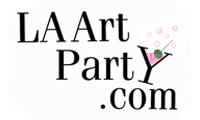Give a concise answer of one word or phrase to the question: 
What is the LA Art Party's focus since 2010?

Supporting artistic endeavors